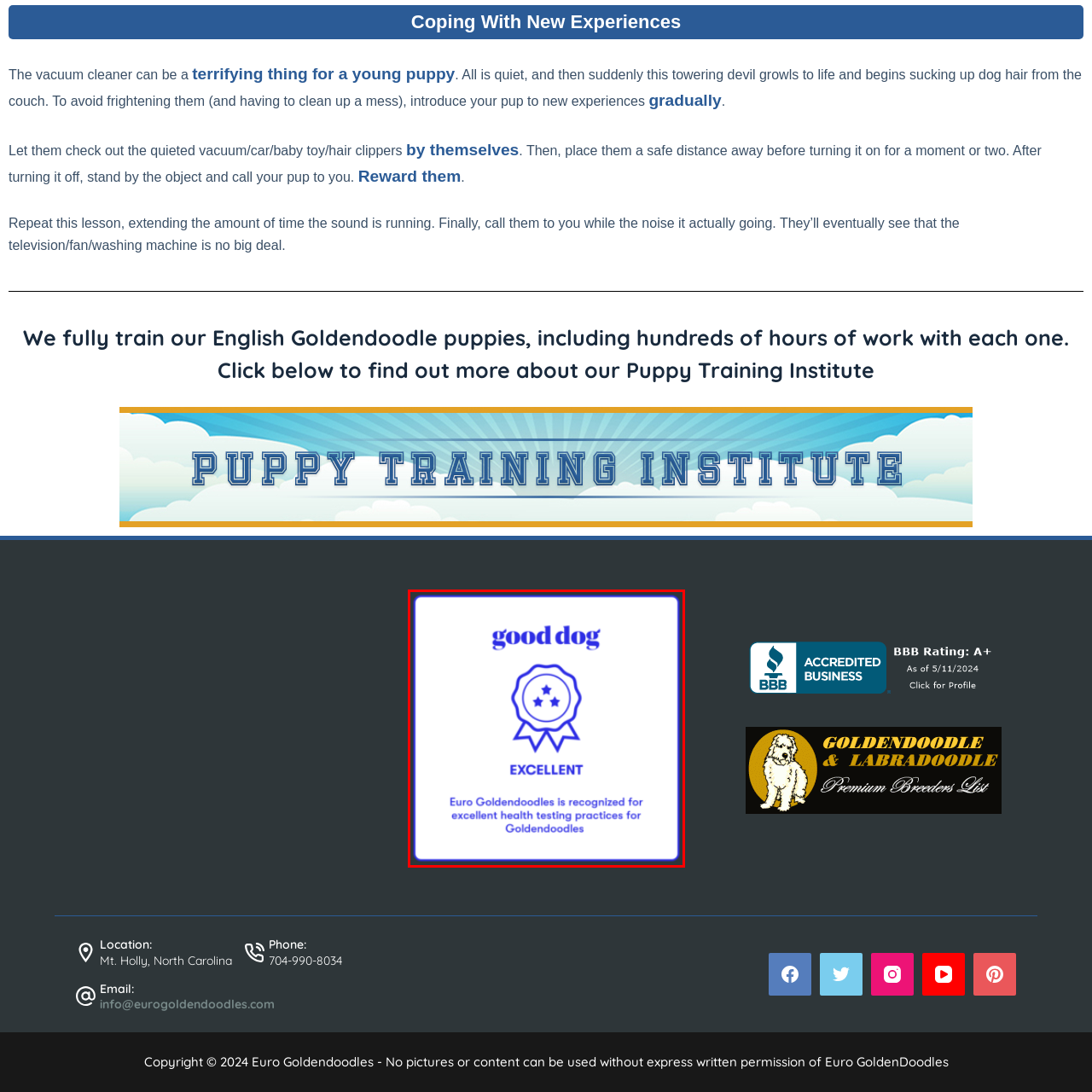Direct your attention to the section marked by the red bounding box and construct a detailed answer to the following question based on the image: What do the stars in the badge symbolize?

According to the caption, the design of the badge includes stars, which symbolize 'quality and excellence in breeding standards', implying that the stars represent a high level of quality and excellence.